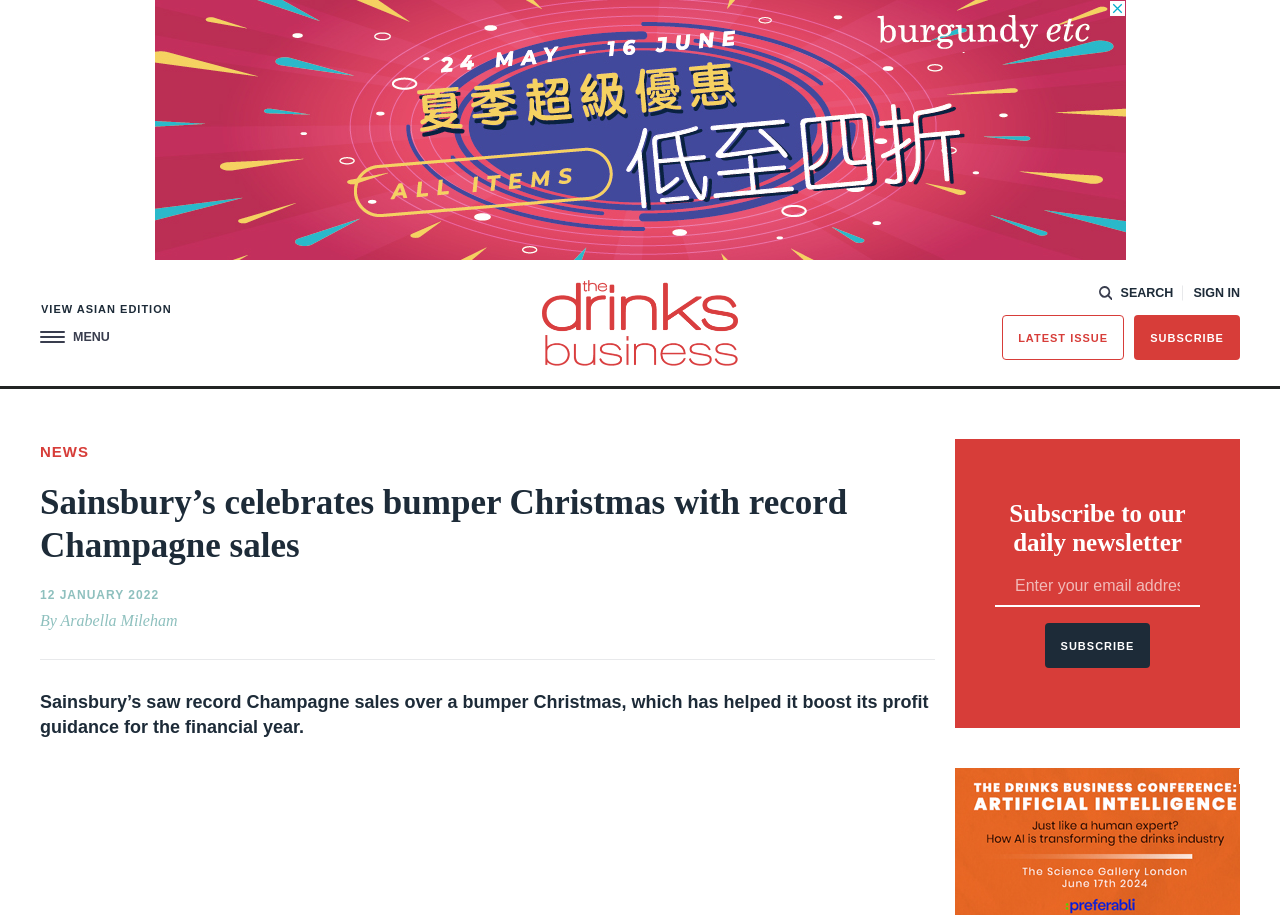Find the bounding box coordinates for the area you need to click to carry out the instruction: "View Asian edition". The coordinates should be four float numbers between 0 and 1, indicated as [left, top, right, bottom].

[0.031, 0.331, 0.135, 0.345]